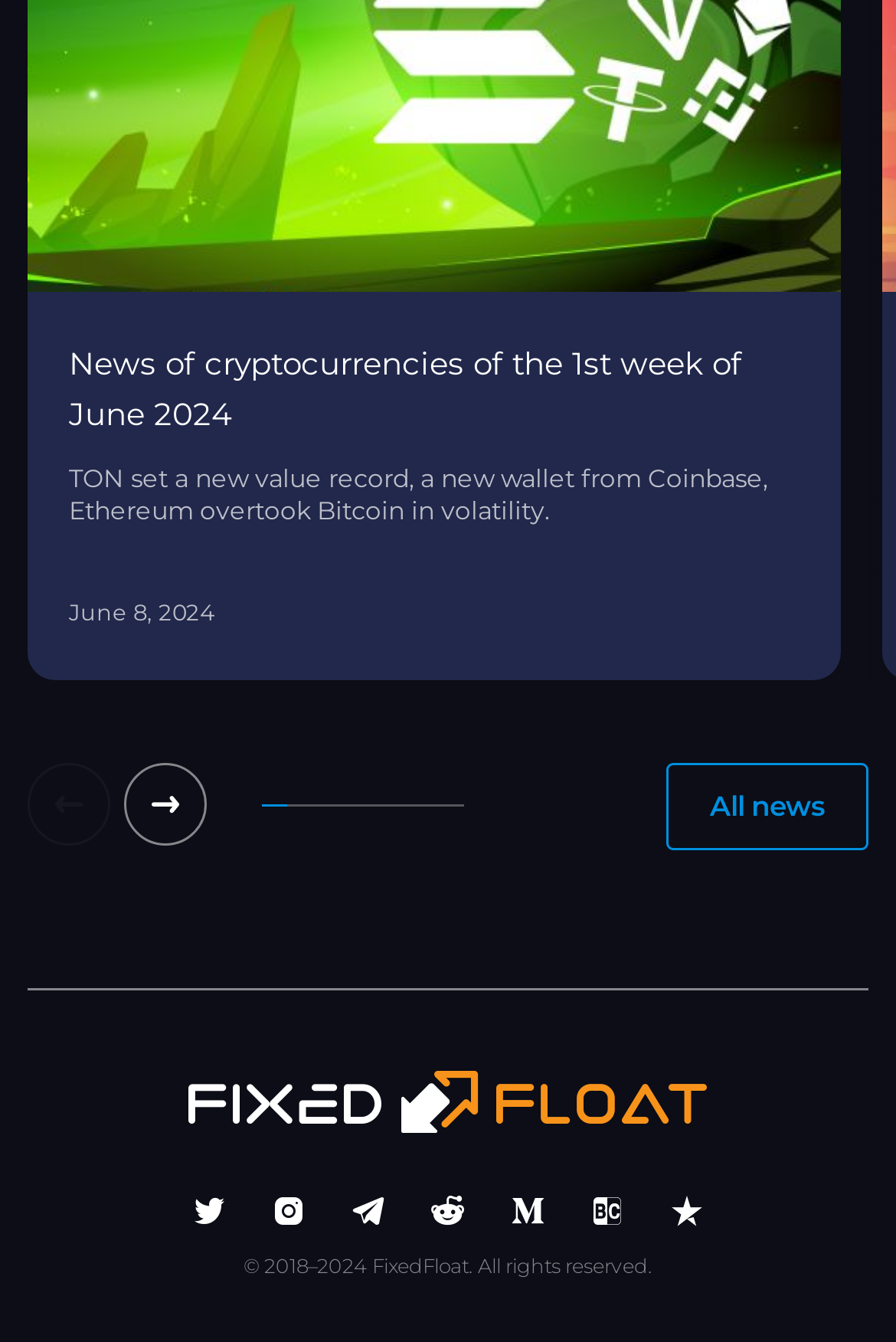Locate the UI element described by title="Twitter" in the provided webpage screenshot. Return the bounding box coordinates in the format (top-left x, top-left y, bottom-right x, bottom-right y), ensuring all values are between 0 and 1.

[0.21, 0.887, 0.256, 0.918]